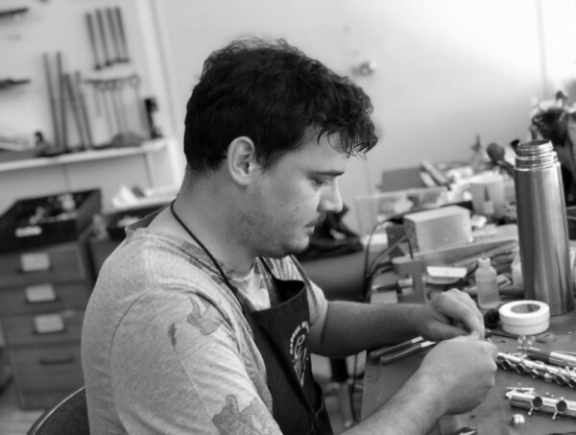What year did Alex Price join GV Brass & Woodwind Repairs?
Please give a detailed and elaborate explanation in response to the question.

According to the caption, Alex Price joined the GV Brass & Woodwind Repairs team as a trainee in 2019, which is the specific year mentioned in the text.